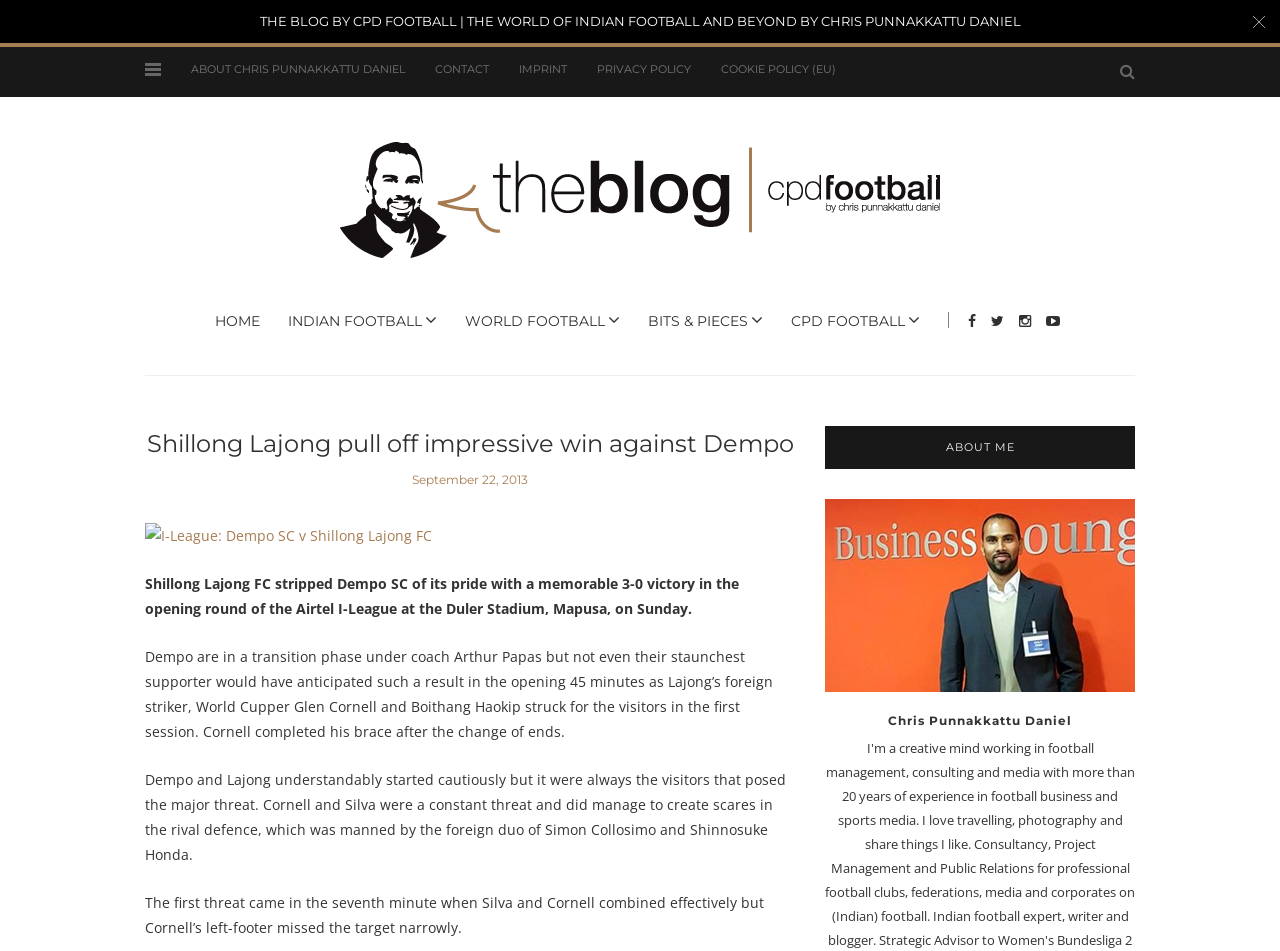Show the bounding box coordinates for the element that needs to be clicked to execute the following instruction: "Click the 'ABOUT CHRIS PUNNAKKATTU DANIEL' link". Provide the coordinates in the form of four float numbers between 0 and 1, i.e., [left, top, right, bottom].

[0.149, 0.066, 0.316, 0.08]